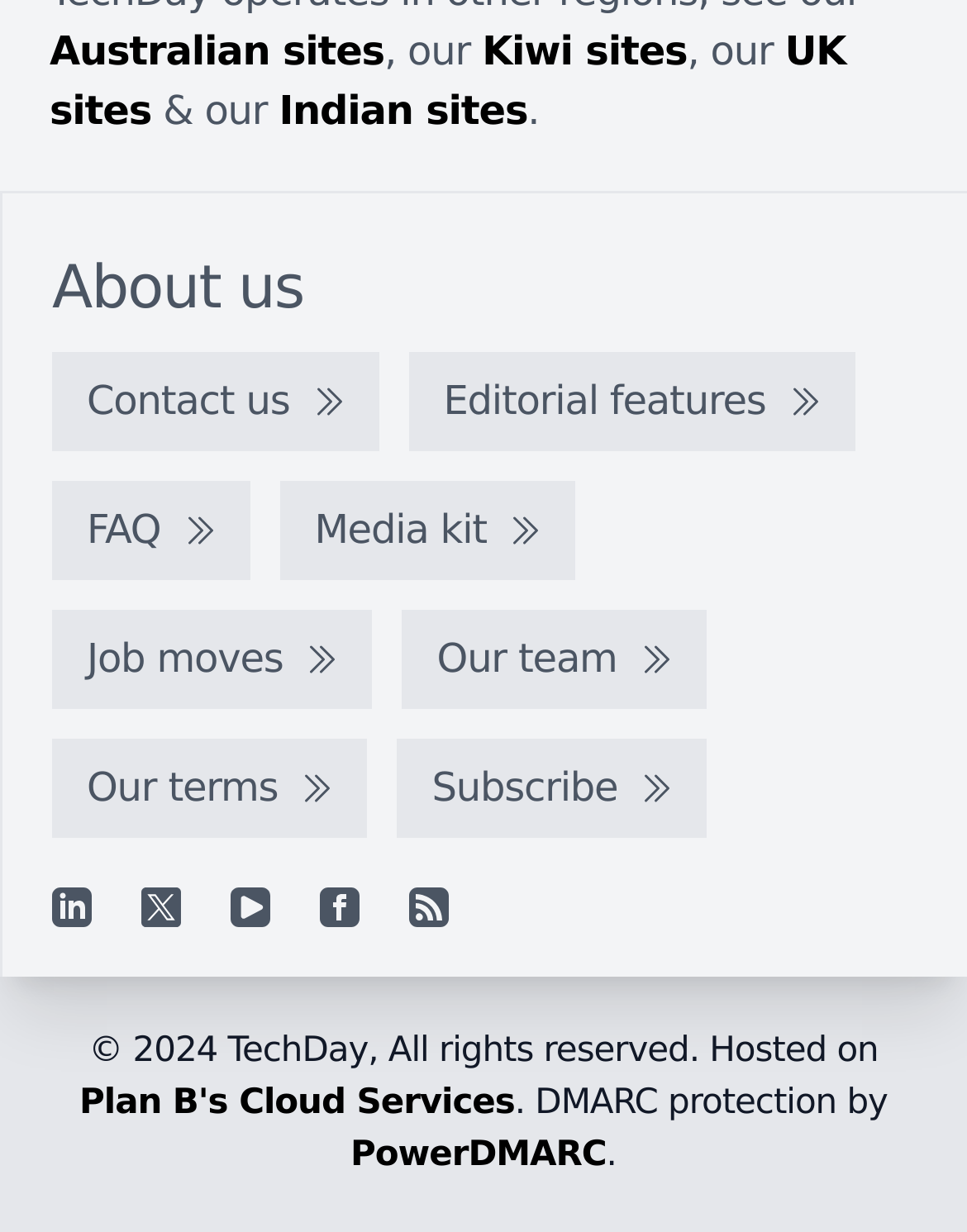Determine the bounding box coordinates of the element's region needed to click to follow the instruction: "View About us". Provide these coordinates as four float numbers between 0 and 1, formatted as [left, top, right, bottom].

[0.054, 0.206, 0.314, 0.262]